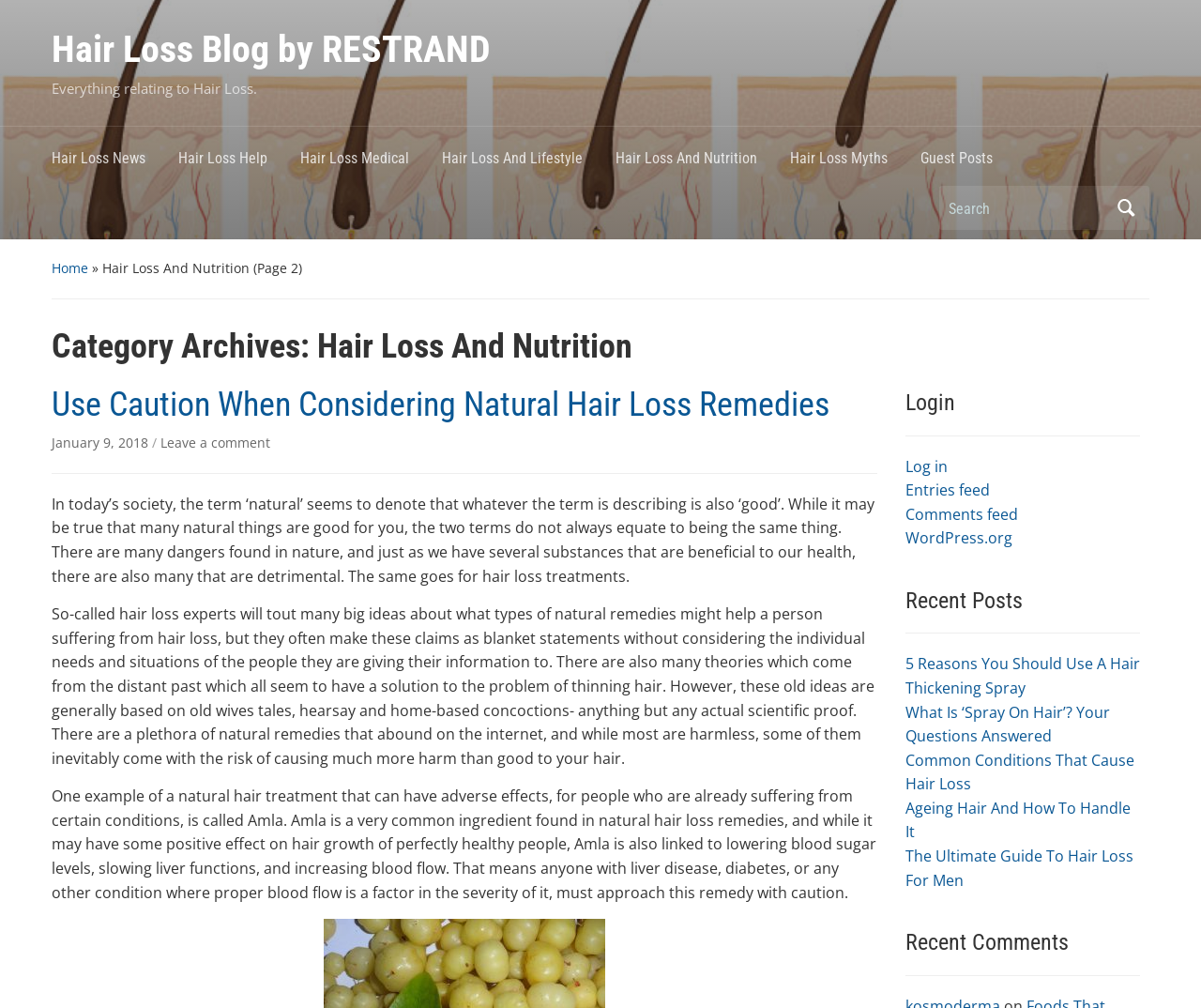What is the category of the current page?
Please use the image to provide an in-depth answer to the question.

Based on the webpage structure, I found the heading 'Category Archives: Hair Loss And Nutrition' which indicates that the current page is categorized under 'Hair Loss And Nutrition'.